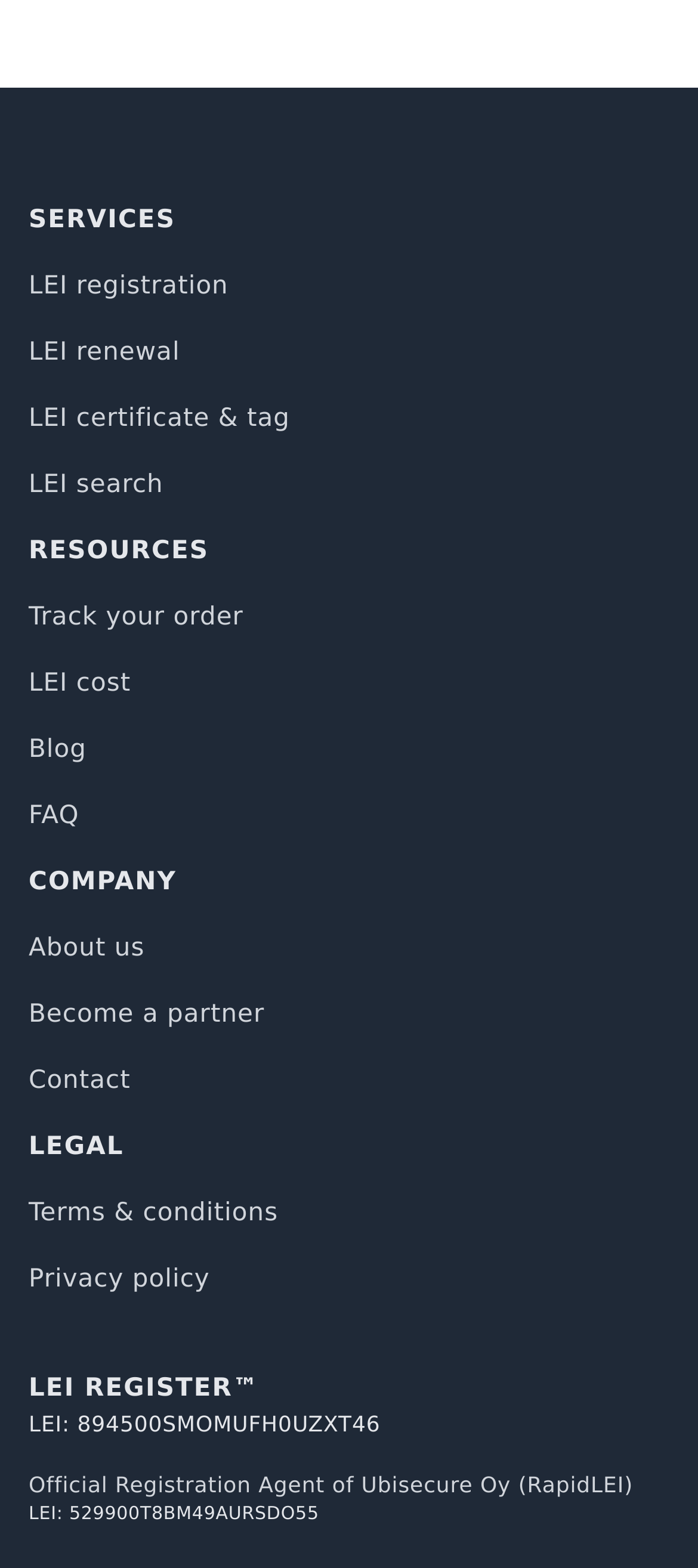Use a single word or phrase to answer the question: 
What is the name of the official registration agent?

Ubisecure Oy (RapidLEI)